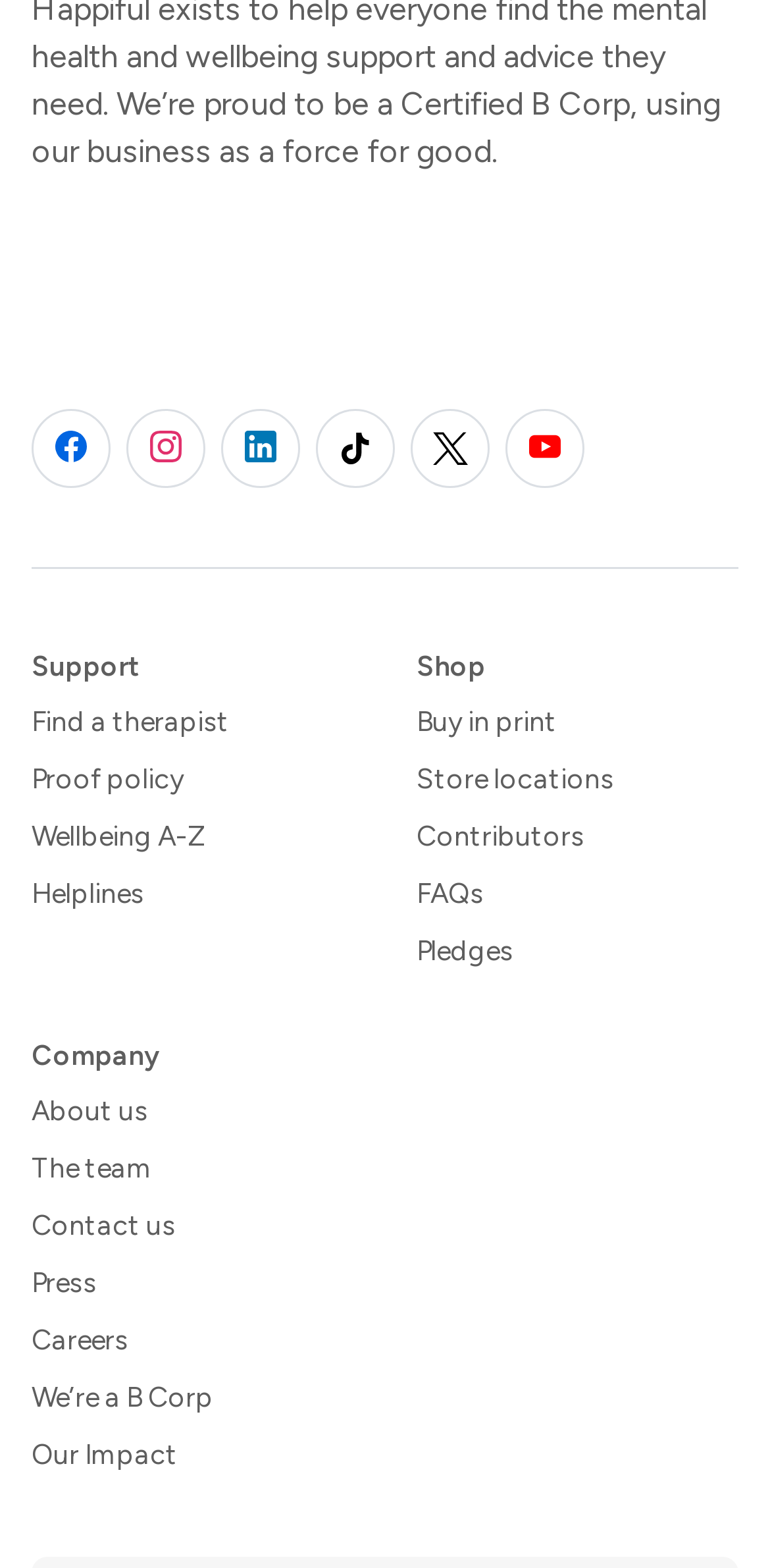Based on the element description, predict the bounding box coordinates (top-left x, top-left y, bottom-right x, bottom-right y) for the UI element in the screenshot: About Us

None